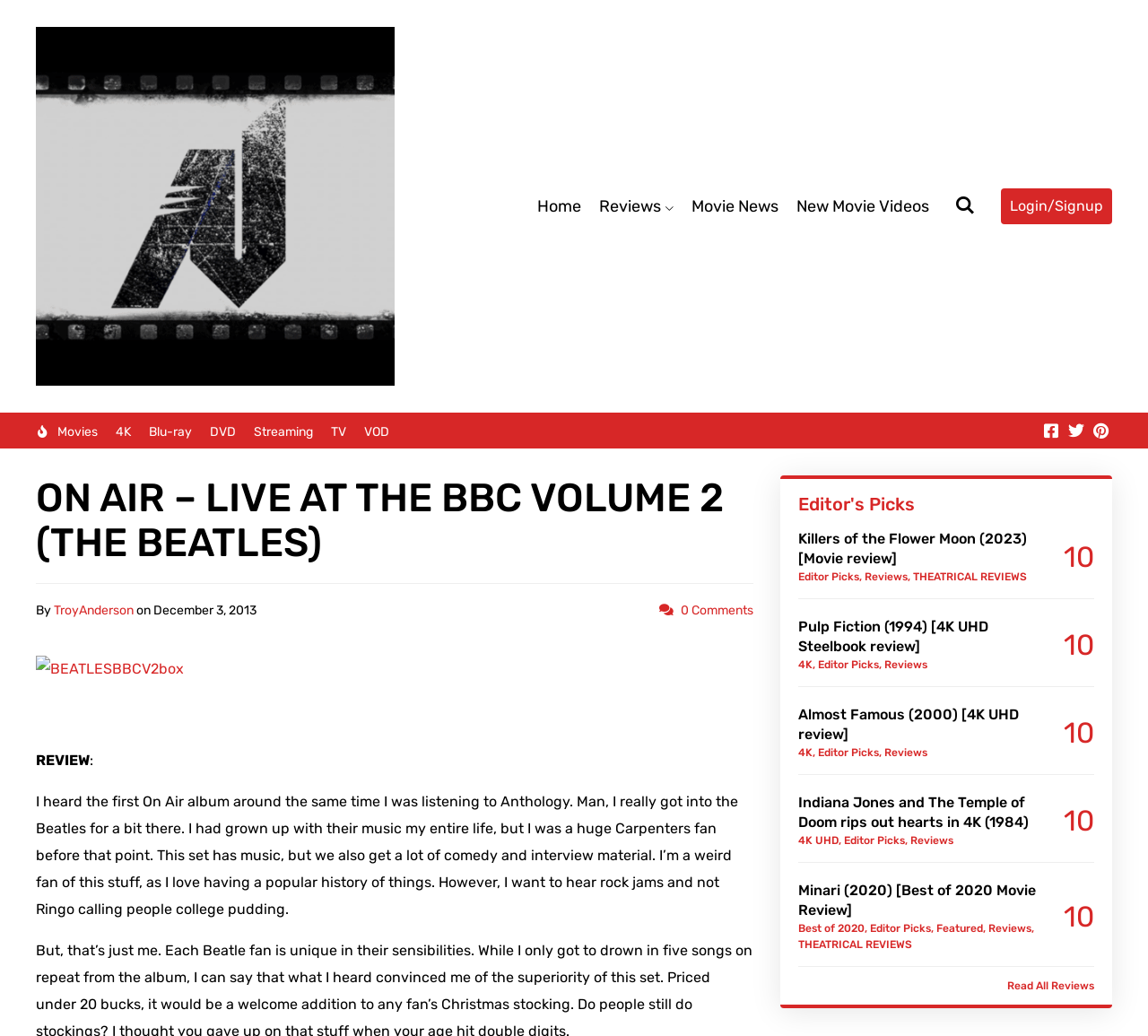Determine the bounding box coordinates of the region to click in order to accomplish the following instruction: "View the 'Killers of the Flower Moon (2023) [Movie review]' article". Provide the coordinates as four float numbers between 0 and 1, specifically [left, top, right, bottom].

[0.695, 0.511, 0.919, 0.549]